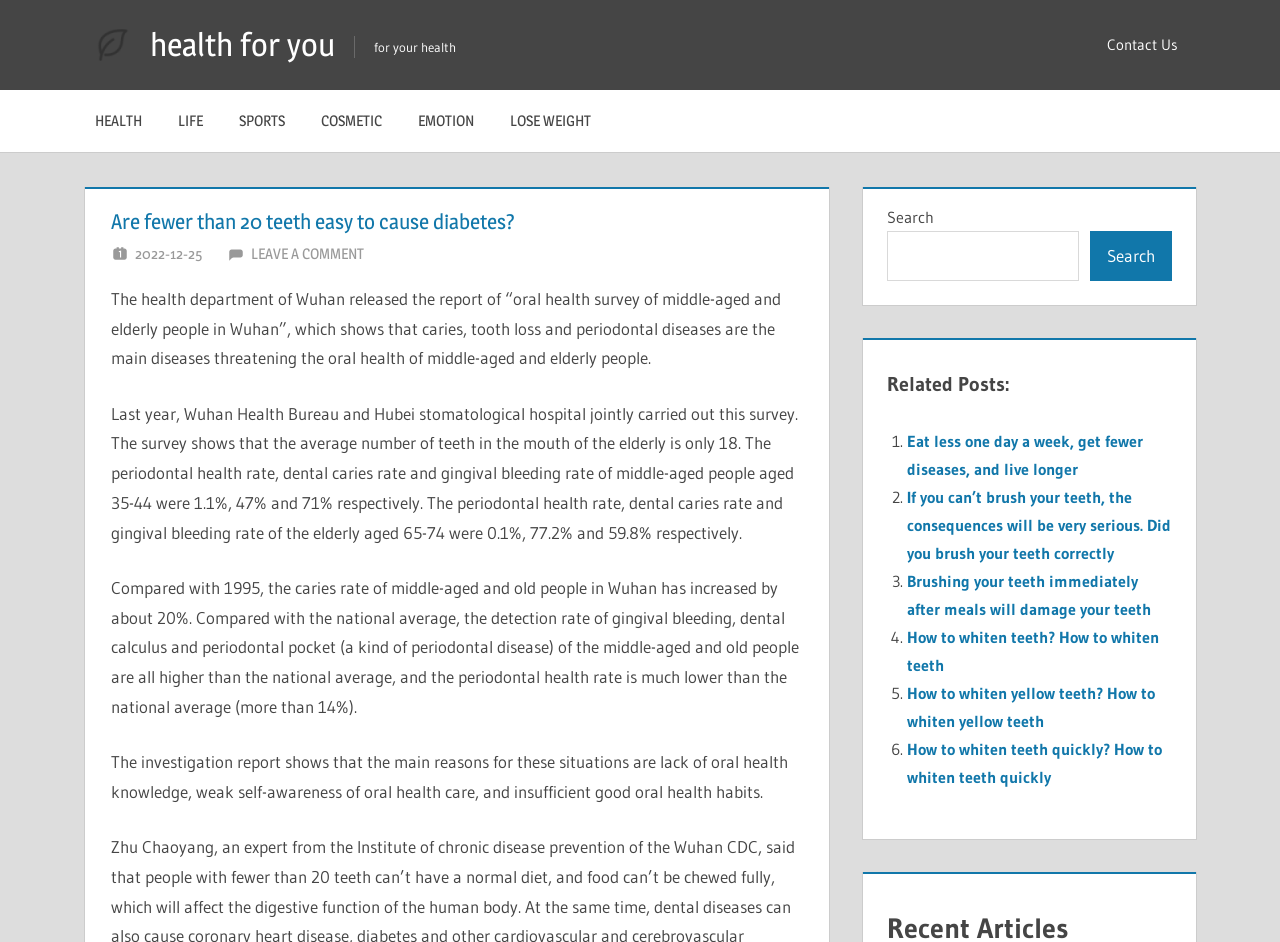How many related posts are listed?
Give a detailed explanation using the information visible in the image.

There are 6 related posts listed, which are 'Eat less one day a week, get fewer diseases, and live longer', 'If you can’t brush your teeth, the consequences will be very serious. Did you brush your teeth correctly', 'Brushing your teeth immediately after meals will damage your teeth', 'How to whiten teeth? How to whiten teeth', 'How to whiten yellow teeth? How to whiten yellow teeth', and 'How to whiten teeth quickly? How to whiten teeth quickly'.